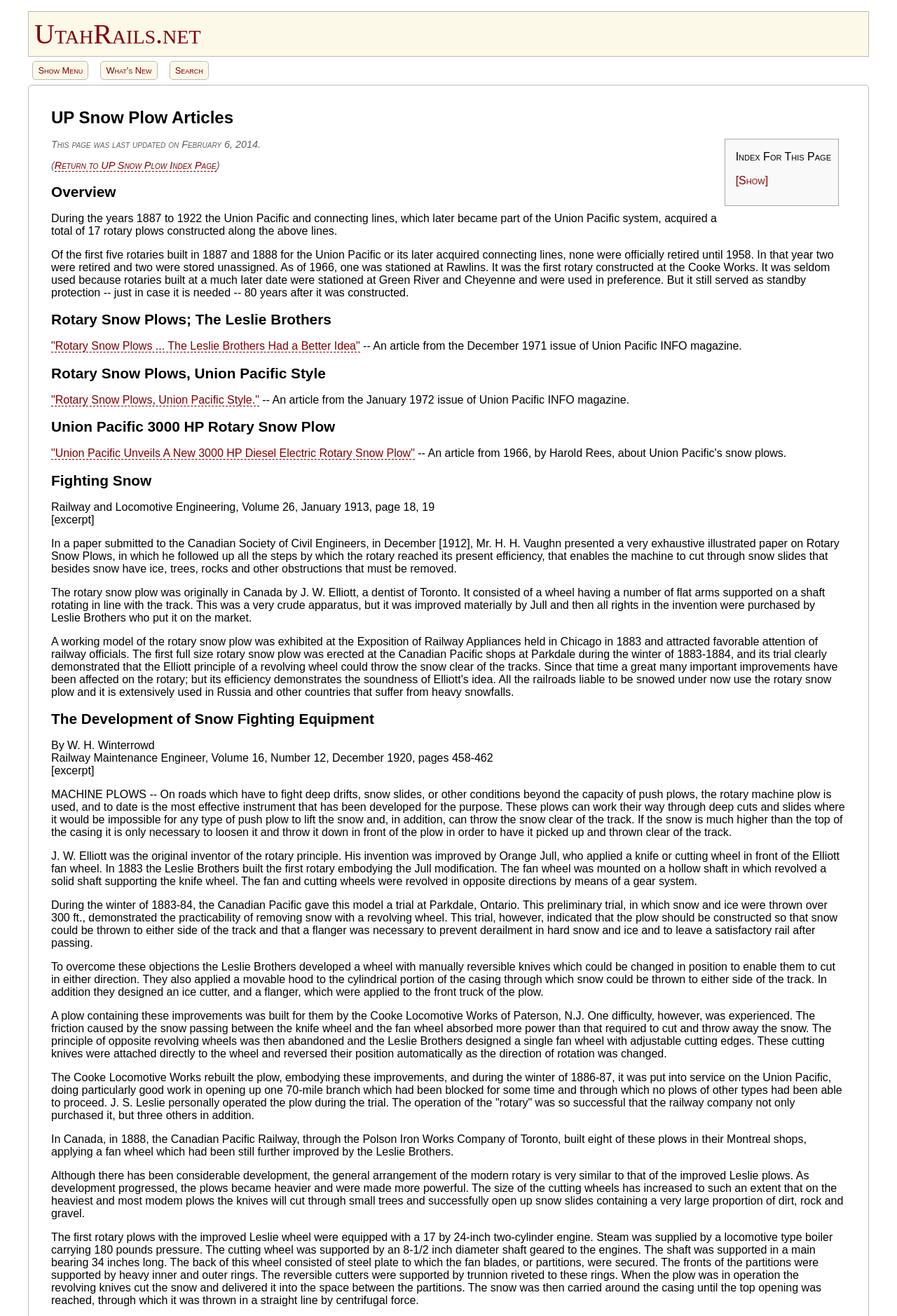Identify the bounding box coordinates of the area you need to click to perform the following instruction: "Show Menu".

[0.036, 0.047, 0.099, 0.061]